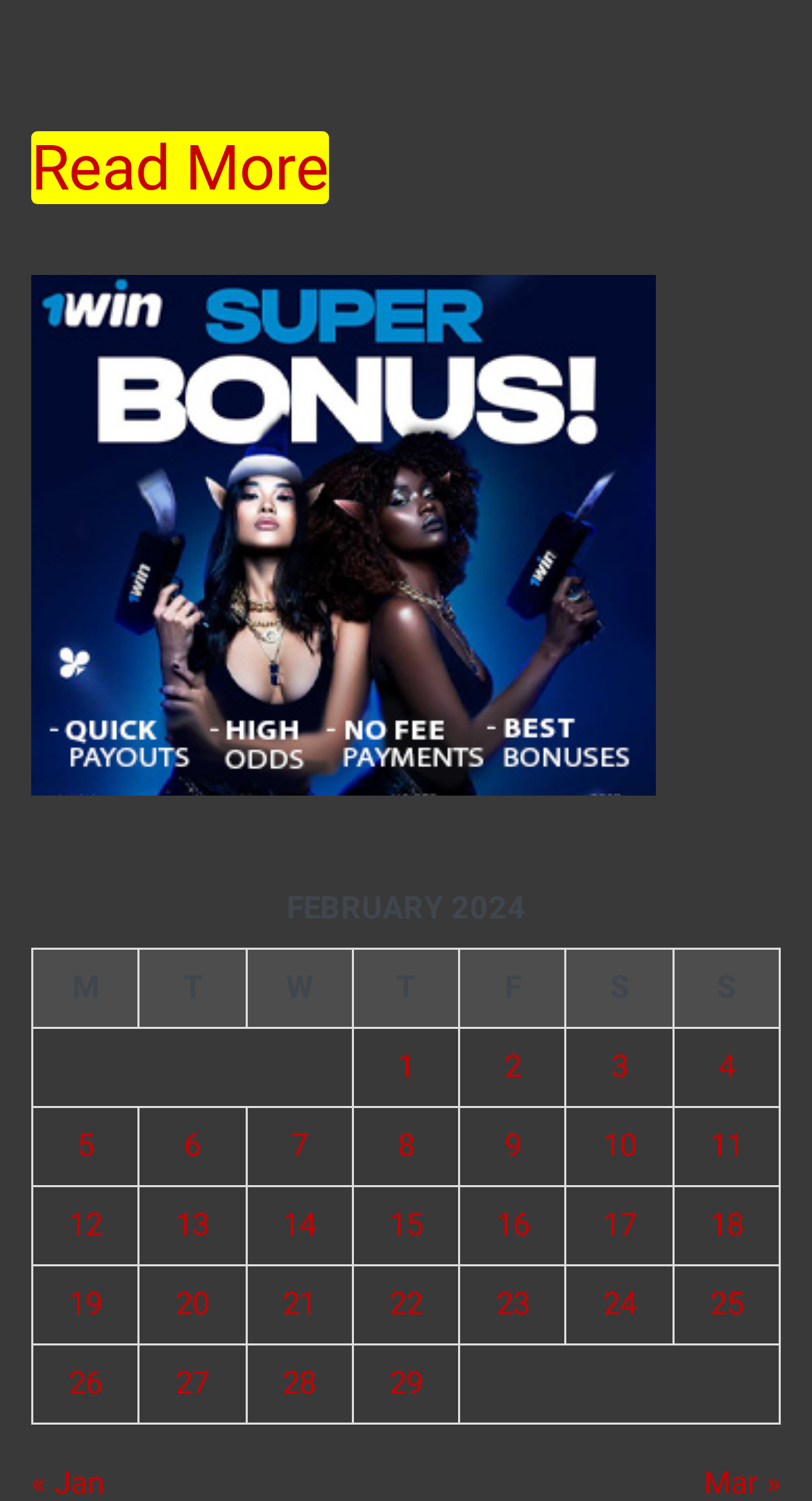Please identify the bounding box coordinates of the element on the webpage that should be clicked to follow this instruction: "Click on 'Read More'". The bounding box coordinates should be given as four float numbers between 0 and 1, formatted as [left, top, right, bottom].

[0.038, 0.088, 0.405, 0.136]